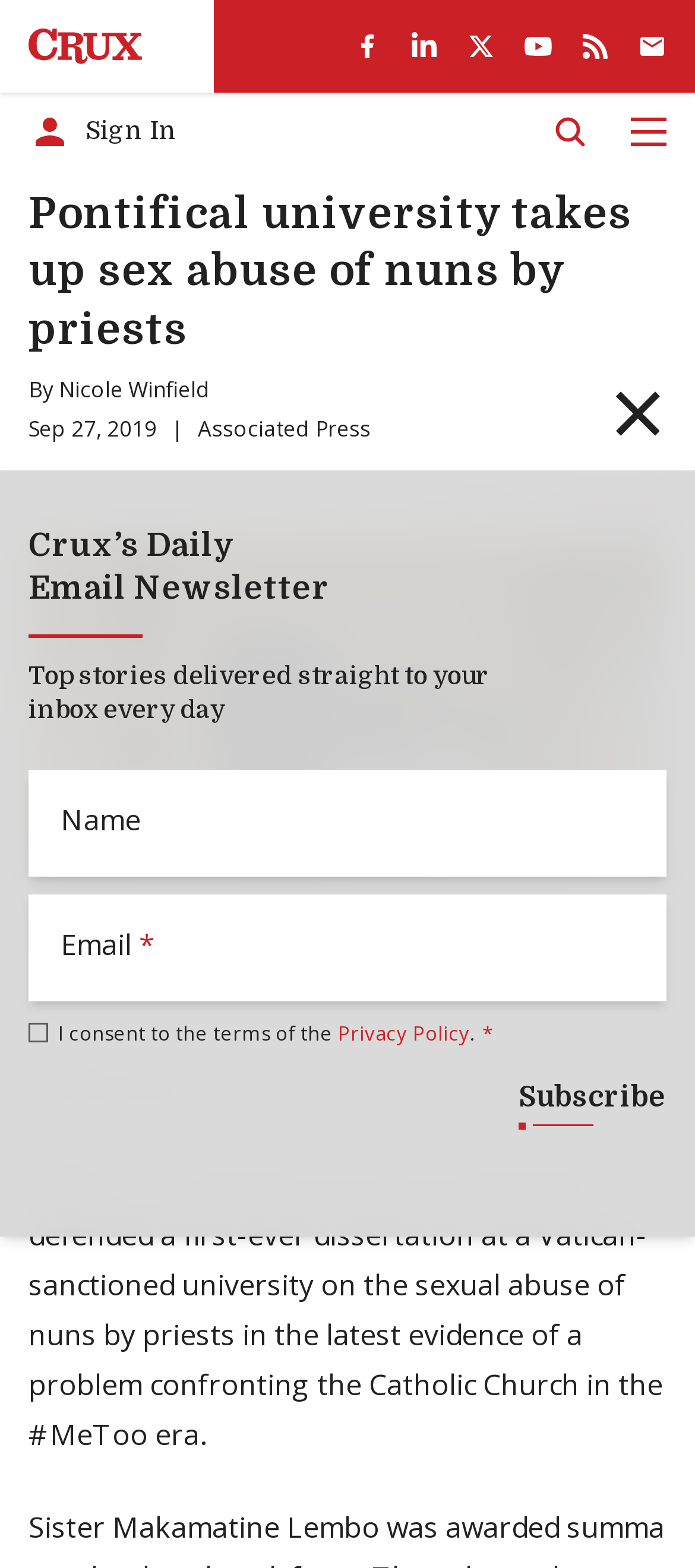Specify the bounding box coordinates of the element's area that should be clicked to execute the given instruction: "Search for articles". The coordinates should be four float numbers between 0 and 1, i.e., [left, top, right, bottom].

[0.795, 0.073, 0.846, 0.095]